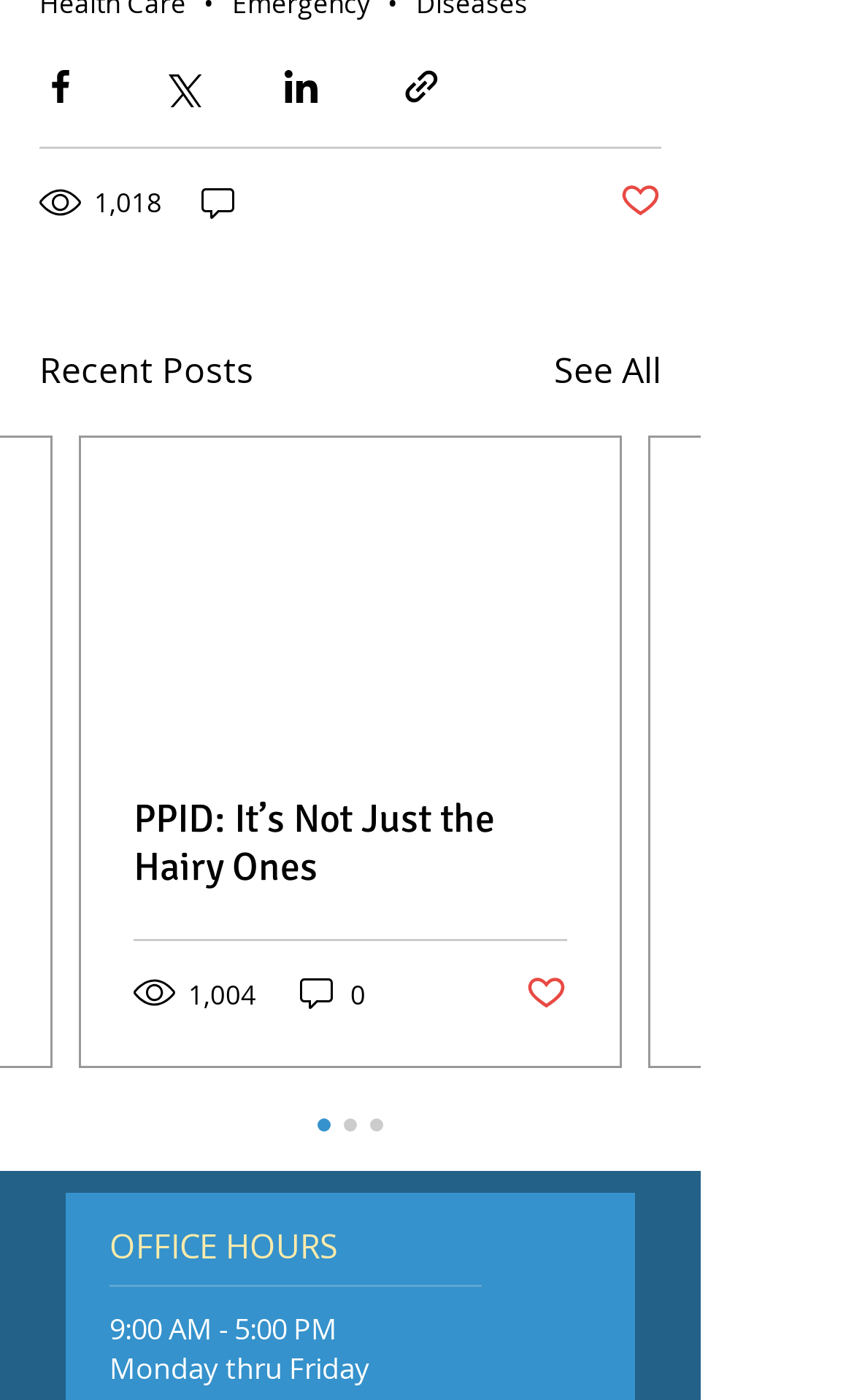Please find the bounding box coordinates in the format (top-left x, top-left y, bottom-right x, bottom-right y) for the given element description. Ensure the coordinates are floating point numbers between 0 and 1. Description: parent_node: 1,018

[0.231, 0.129, 0.285, 0.16]